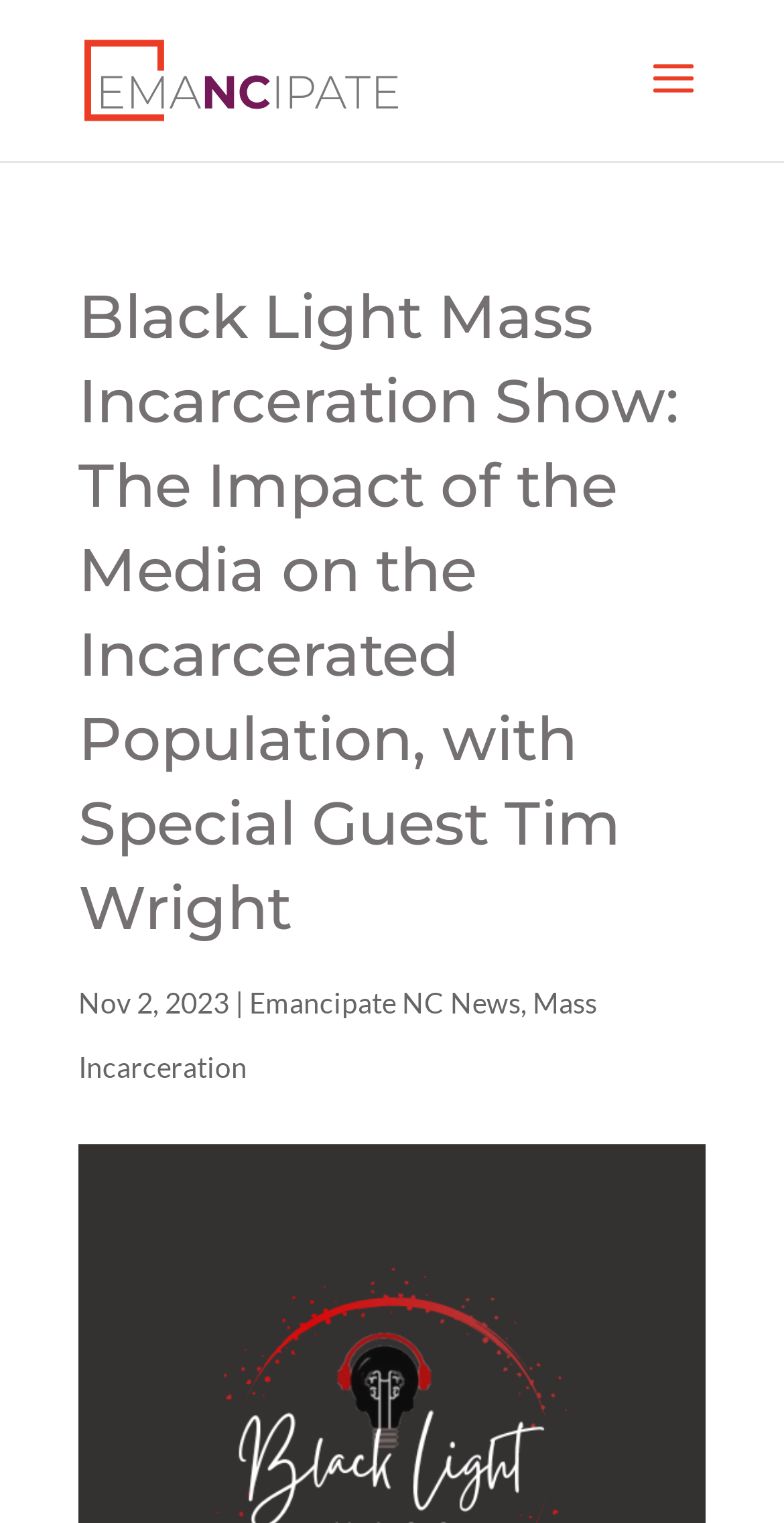Give a short answer to this question using one word or a phrase:
What is the organization associated with the podcast?

Emancipate North Carolina